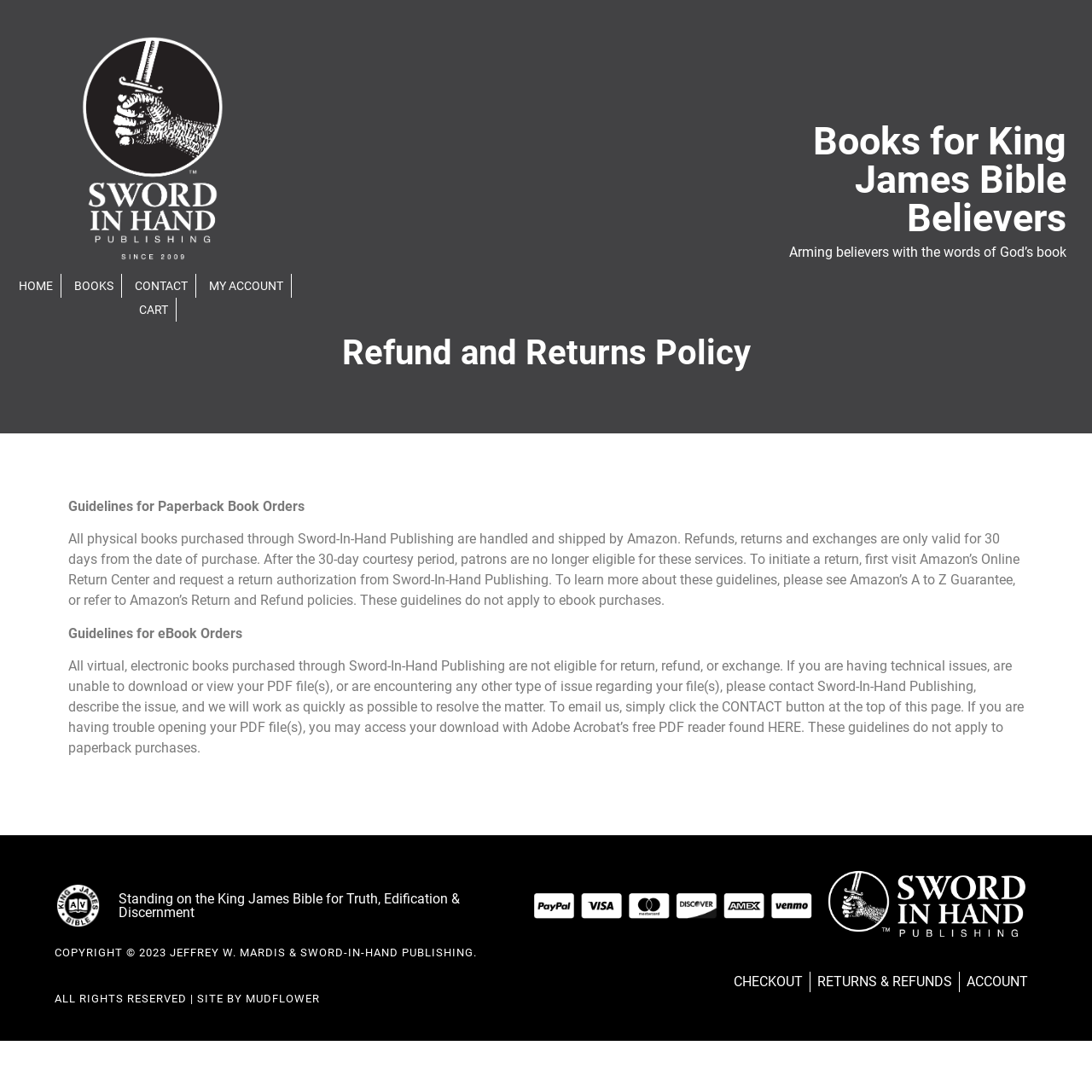What is the name of the publishing company?
Provide a well-explained and detailed answer to the question.

The name of the publishing company is mentioned throughout the webpage, including in the heading 'Refund and Returns Policy - Sword-In-Hand Publishing' and in the paragraph 'Guidelines for Paperback Book Orders'.